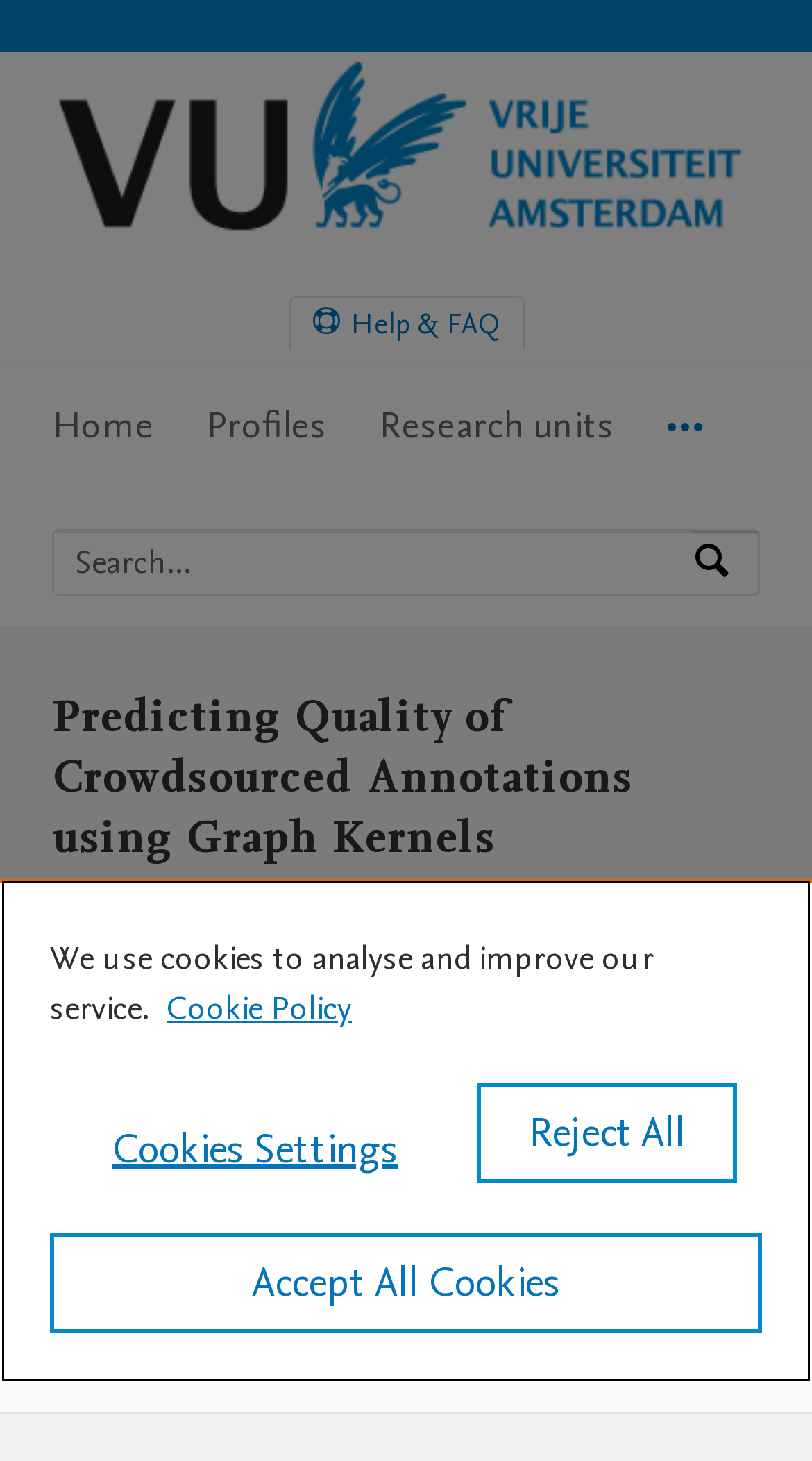Analyze and describe the webpage in a detailed narrative.

The webpage is about a research paper titled "Predicting Quality of Crowdsourced Annotations using Graph Kernels" from Vrije Universiteit Amsterdam. At the top left corner, there is a logo of Vrije Universiteit Amsterdam, and next to it, there are three "Skip to" links for navigation. Below these links, there is a main navigation menu with five menu items: Home, Profiles, Research units, and More navigation options.

On the right side of the navigation menu, there is a search bar with a label "Search by expertise, name or affiliation" and a search button. Below the search bar, there is a heading with the title of the research paper. The authors of the paper, Archana Nottamkandath, Jasper Oosterman, Gerben Klaas Dirk de Vries, Davide Ceolin, Wan Fokkink, are listed below the heading.

The paper is categorized under several research units, including Theoretical Computer Science, Network Institute, Business Web and Media, and Intelligent Information Systems. The type of research output is a chapter in a book/report/conference proceeding, and it is an academic, peer-reviewed conference contribution.

At the bottom of the page, there is a cookie banner with a privacy alert dialog. The dialog explains that the website uses cookies to analyze and improve its service, and provides links to more information about privacy and cookie settings. There are three buttons to manage cookie settings: Cookies Settings, Reject All, and Accept All Cookies.